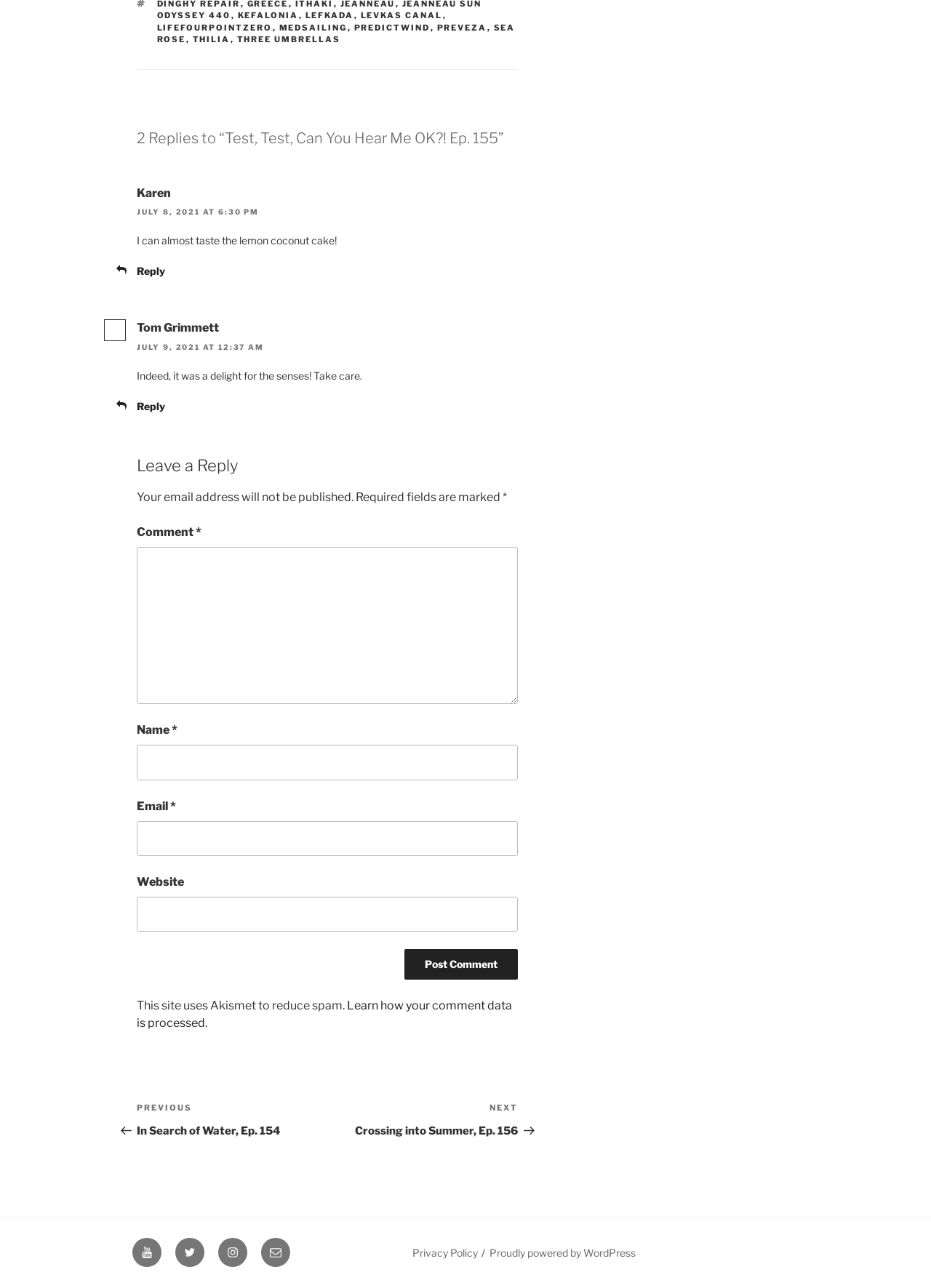Provide the bounding box coordinates for the specified HTML element described in this description: "Levkas Canal". The coordinates should be four float numbers ranging from 0 to 1, in the format [left, top, right, bottom].

[0.387, 0.008, 0.475, 0.016]